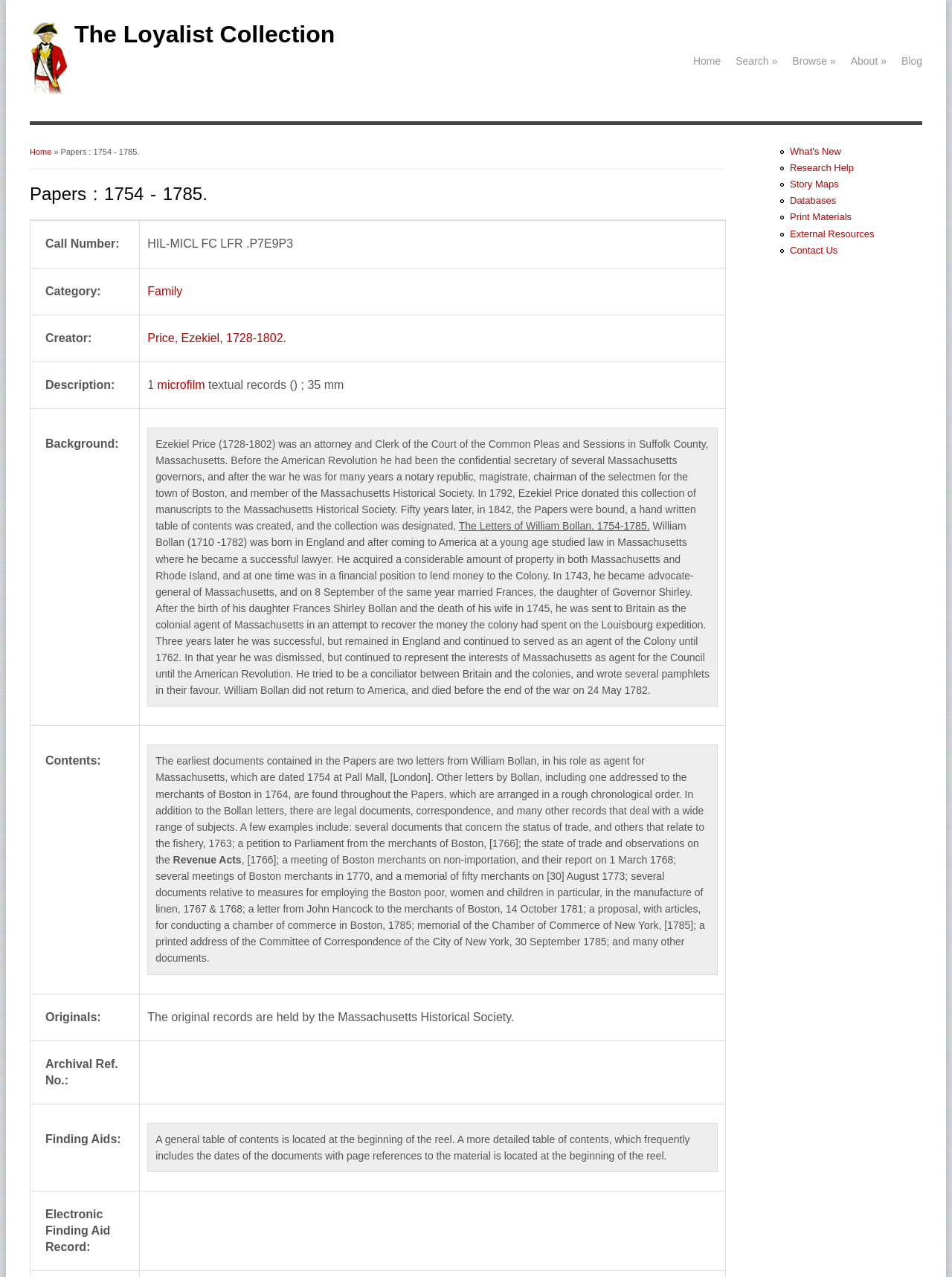Respond to the question with just a single word or phrase: 
What is the call number of the paper?

HIL-MICL FC LFR.P7E9P3